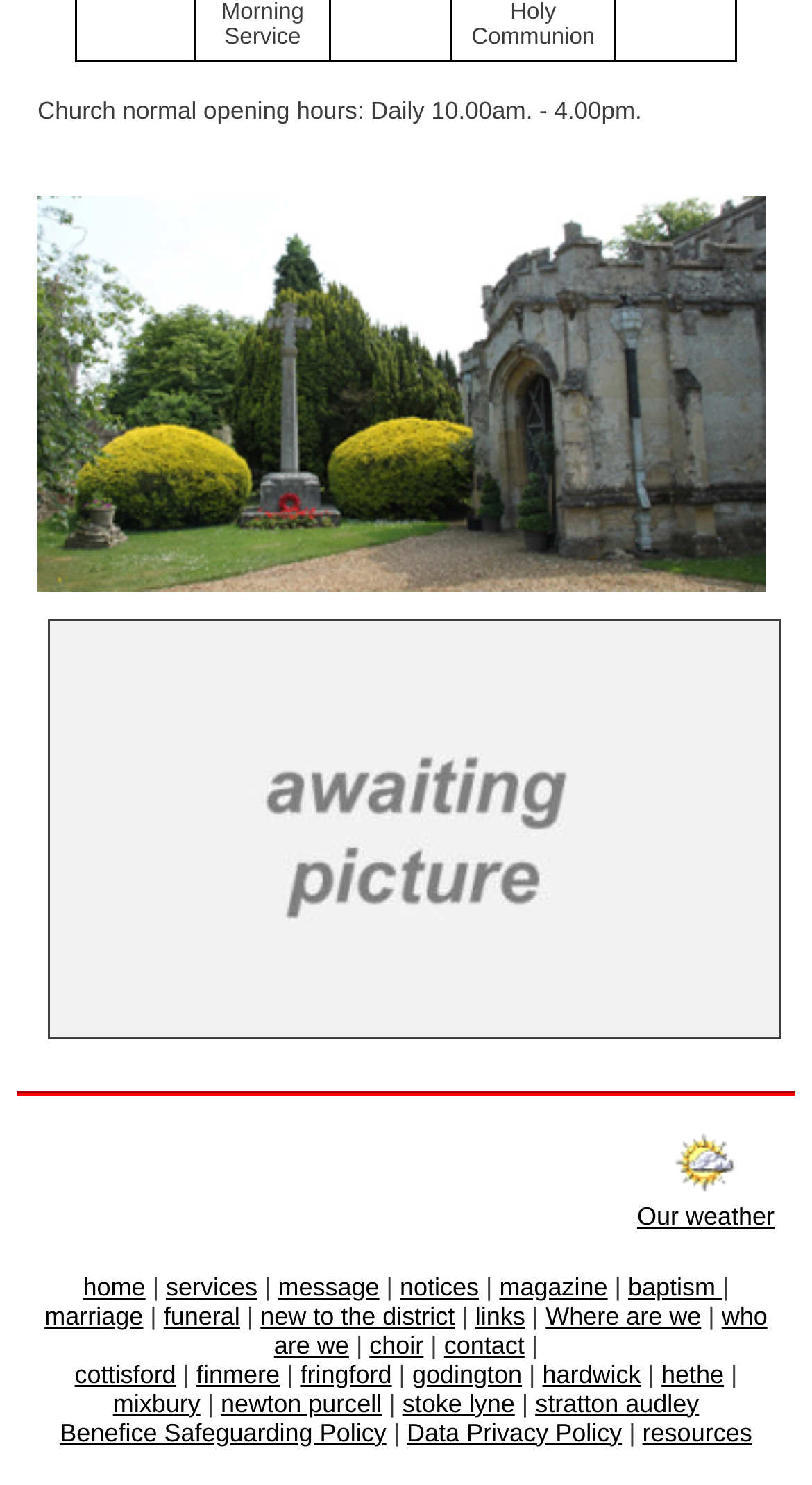Locate the bounding box coordinates of the element to click to perform the following action: 'Check the weather'. The coordinates should be given as four float values between 0 and 1, in the form of [left, top, right, bottom].

[0.785, 0.789, 0.954, 0.828]